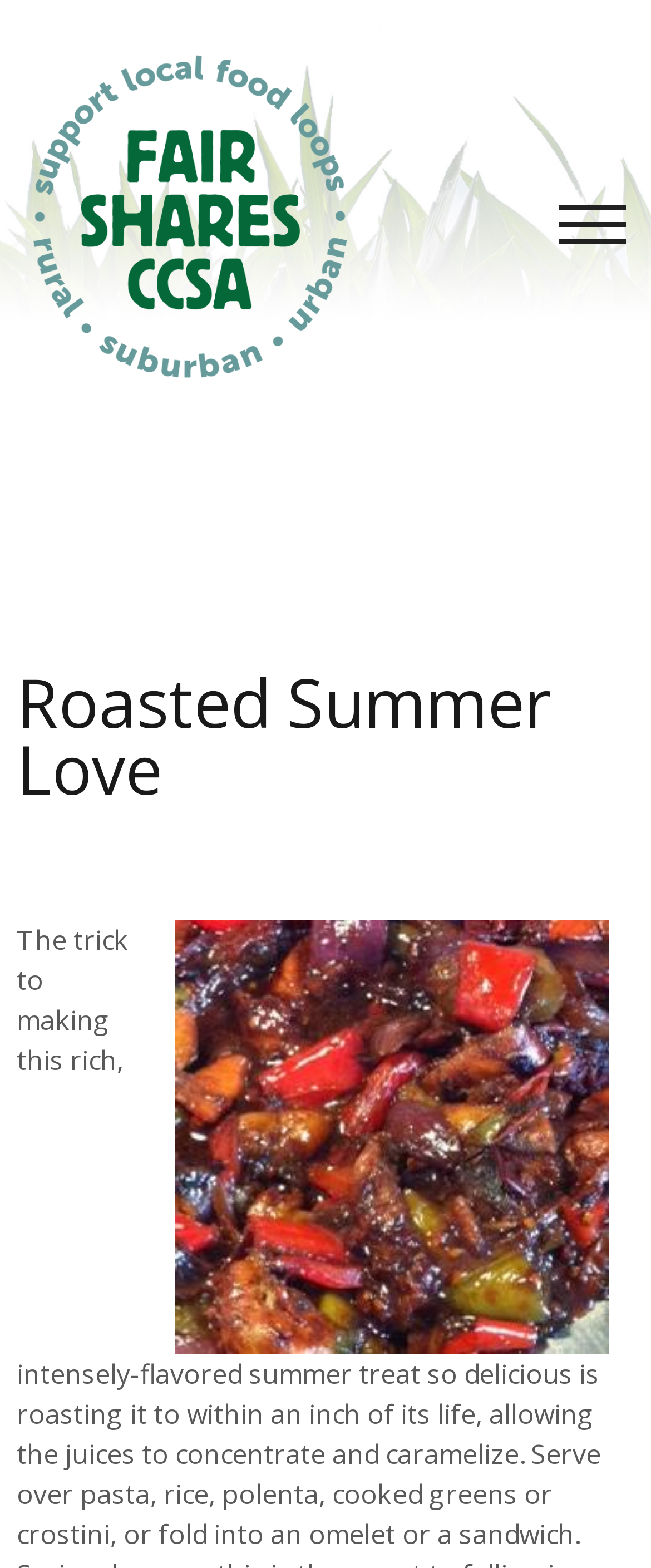Find the bounding box of the UI element described as: "Toggle mobile menu". The bounding box coordinates should be given as four float values between 0 and 1, i.e., [left, top, right, bottom].

[0.859, 0.124, 0.962, 0.156]